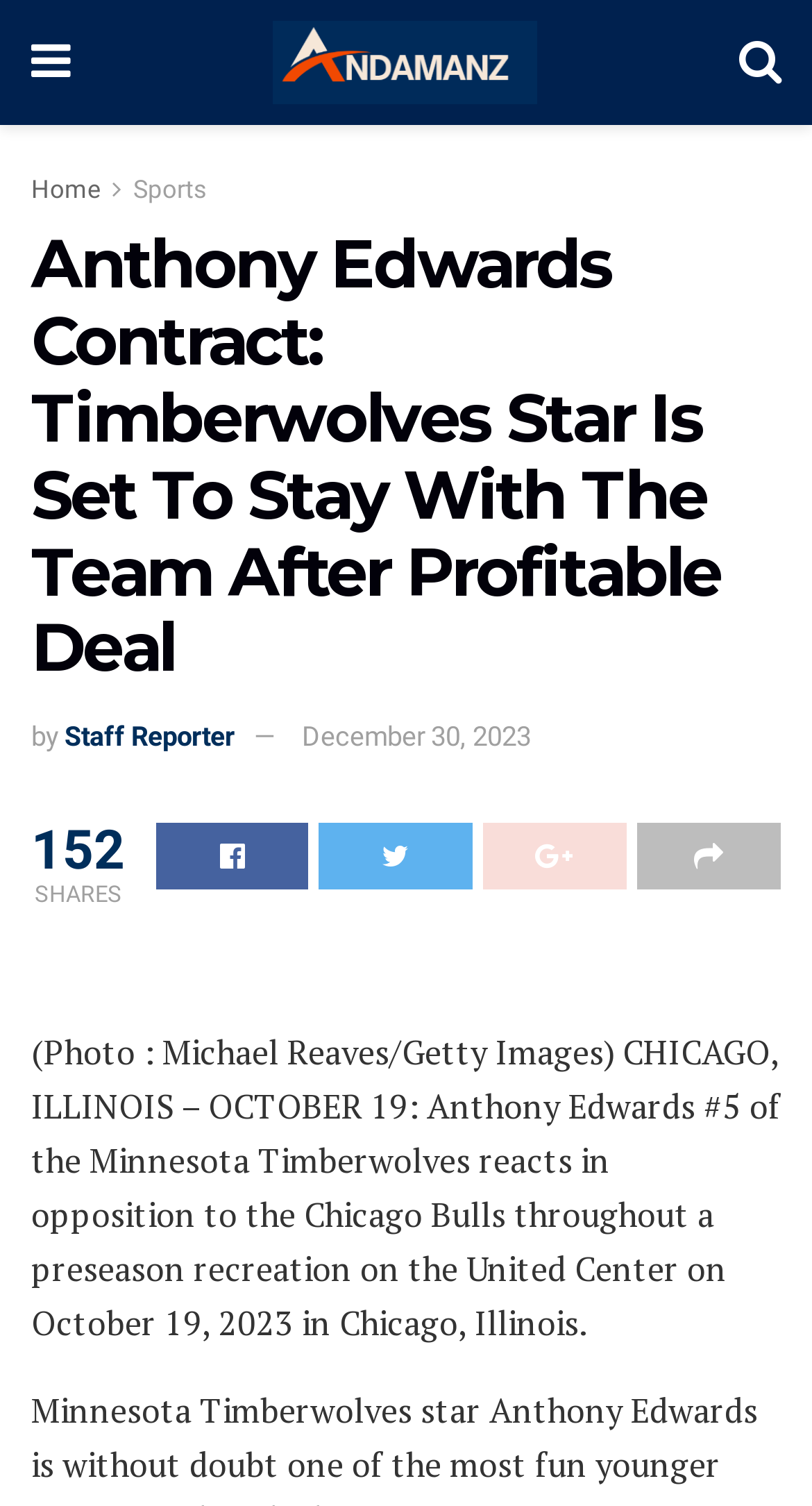Using the description "Staff Reporter", locate and provide the bounding box of the UI element.

[0.079, 0.479, 0.29, 0.499]